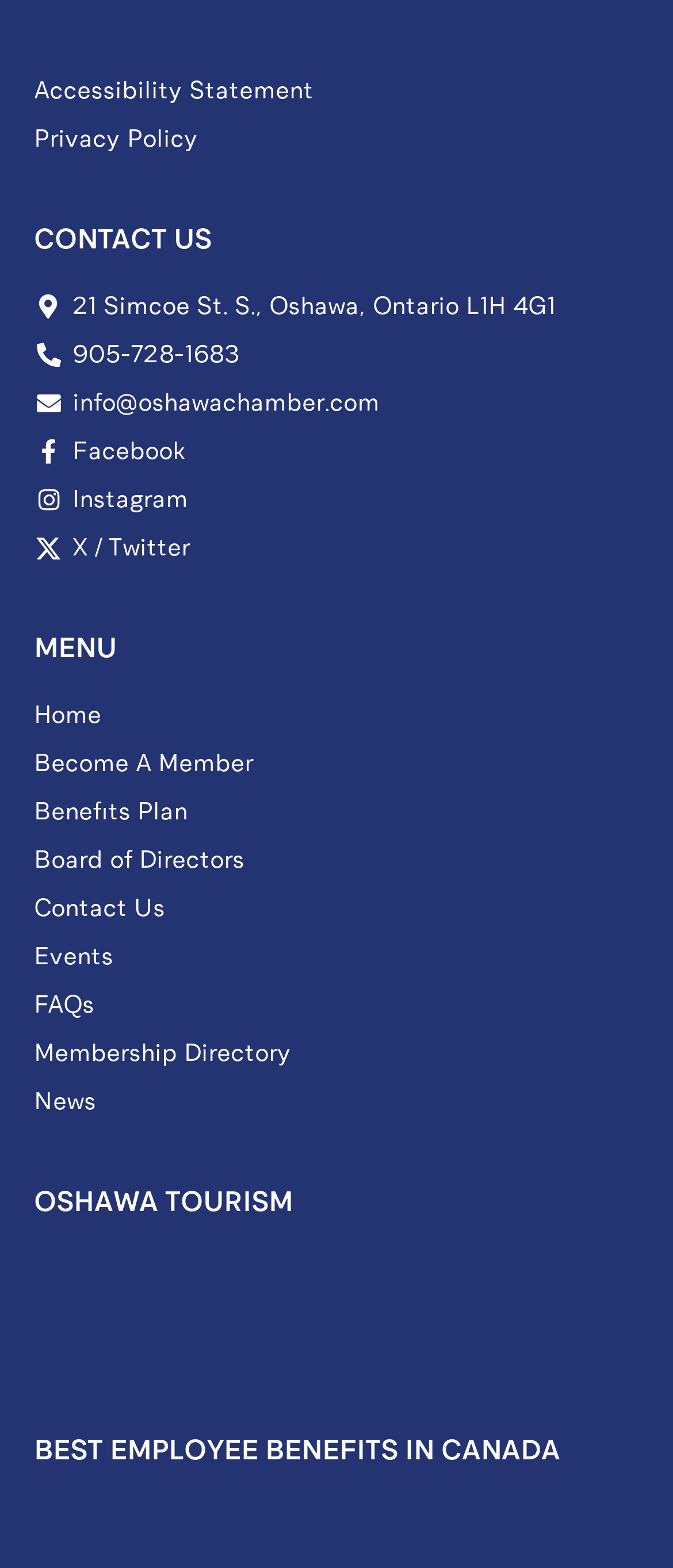Identify the bounding box coordinates for the UI element described by the following text: "CN". Provide the coordinates as four float numbers between 0 and 1, in the format [left, top, right, bottom].

None